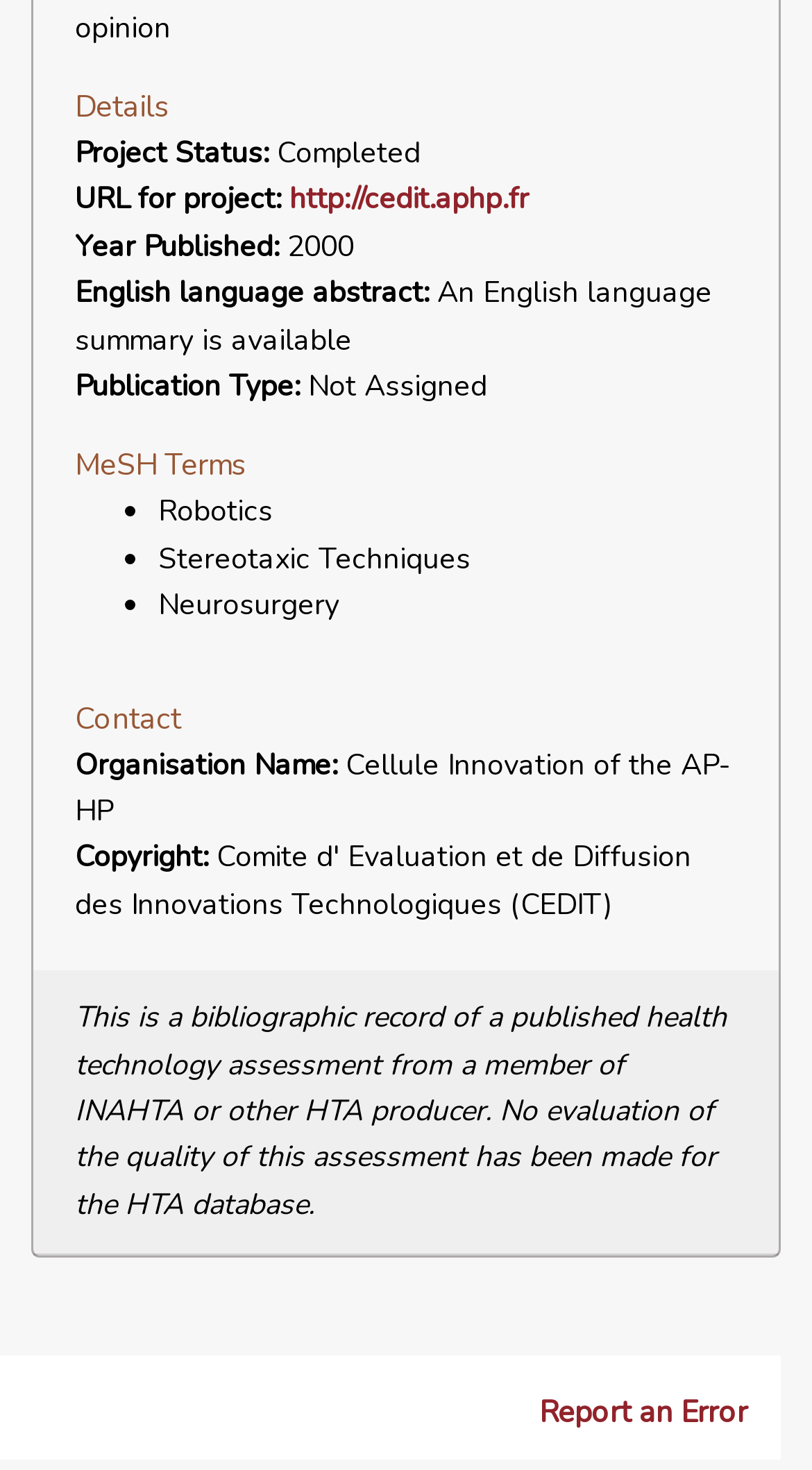What is the organisation name of the contact?
Please give a detailed and elaborate answer to the question.

The organisation name of the contact can be found in the section 'Contact' which is located near the bottom of the webpage, and it is indicated as 'Cellule Innovation of the AP-HP'.